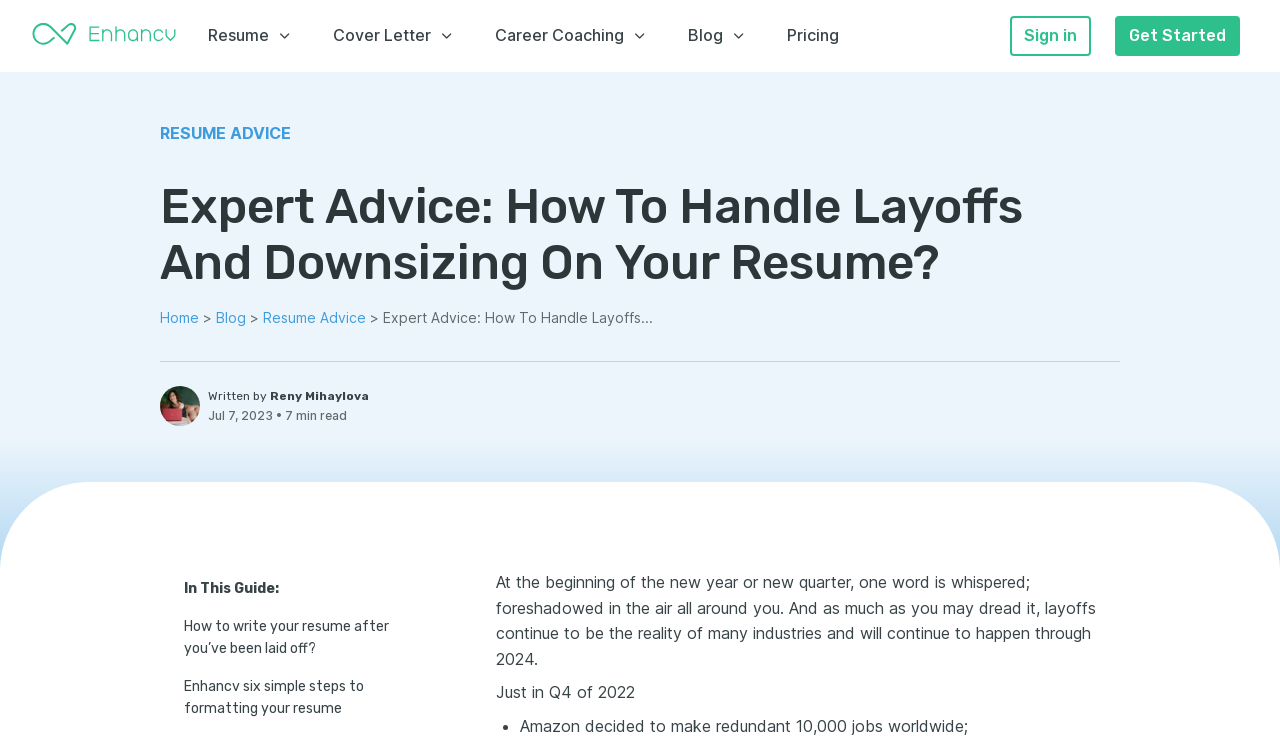Please provide the bounding box coordinates for the element that needs to be clicked to perform the following instruction: "Go to the Blog page". The coordinates should be given as four float numbers between 0 and 1, i.e., [left, top, right, bottom].

[0.538, 0.034, 0.565, 0.061]